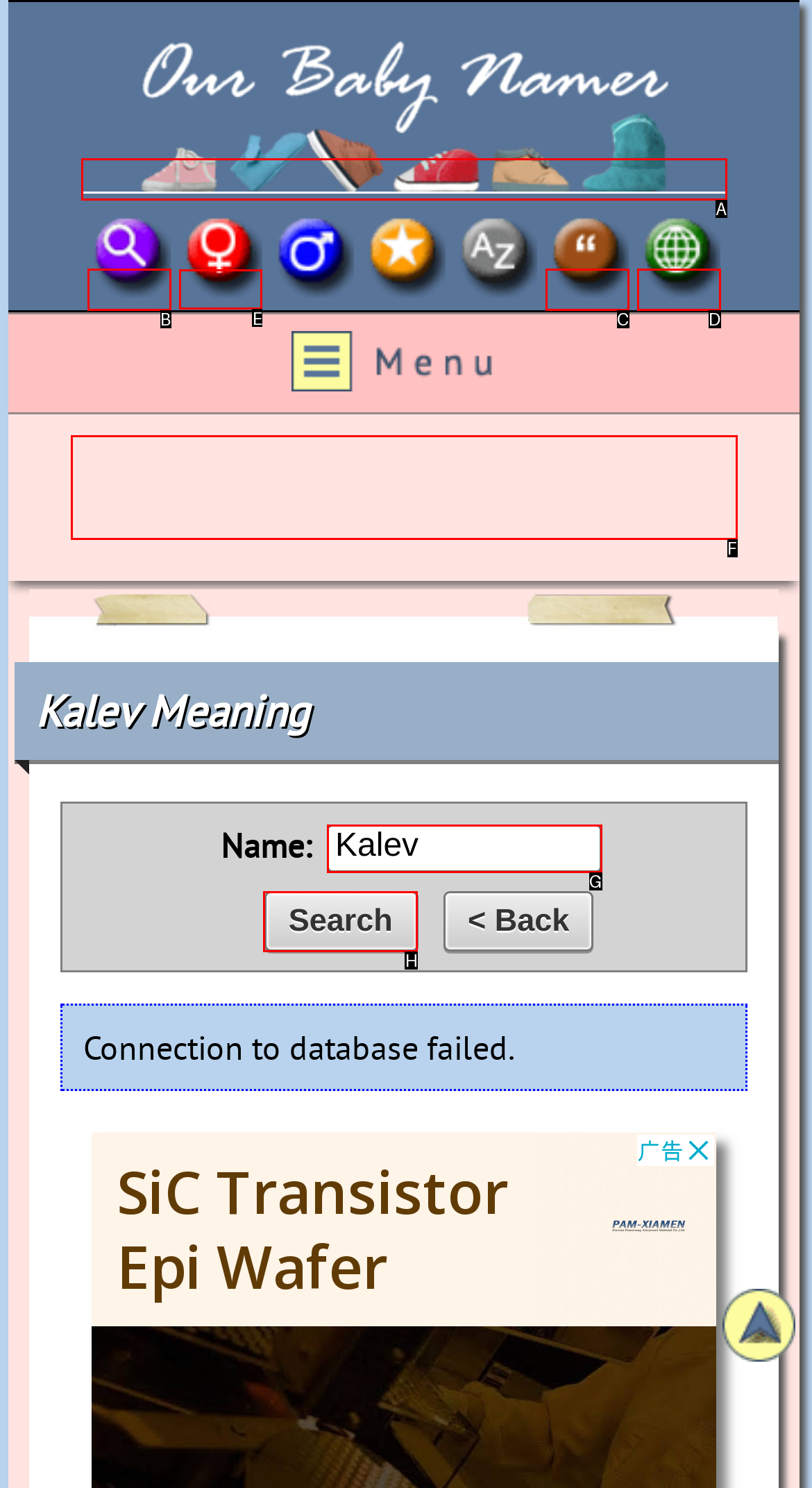Tell me which letter corresponds to the UI element that will allow you to Click the Girl Names link. Answer with the letter directly.

E